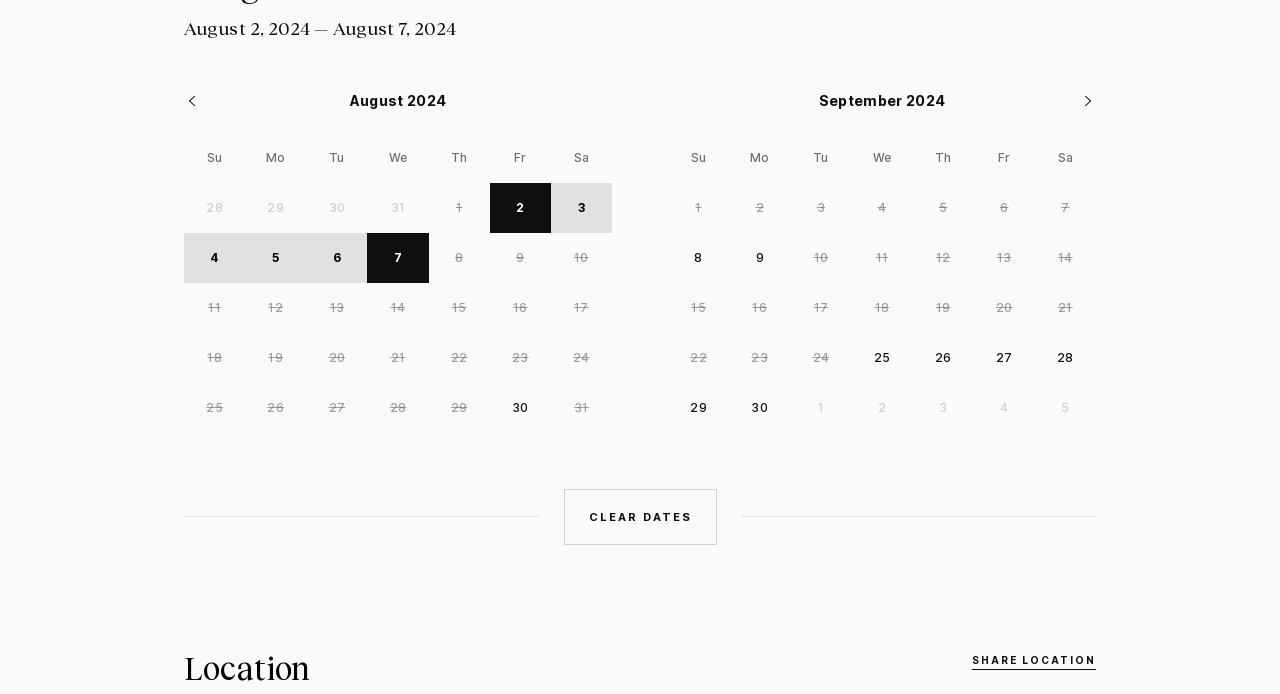Find the bounding box coordinates for the area that must be clicked to perform this action: "Go to previous month".

[0.144, 0.133, 0.156, 0.156]